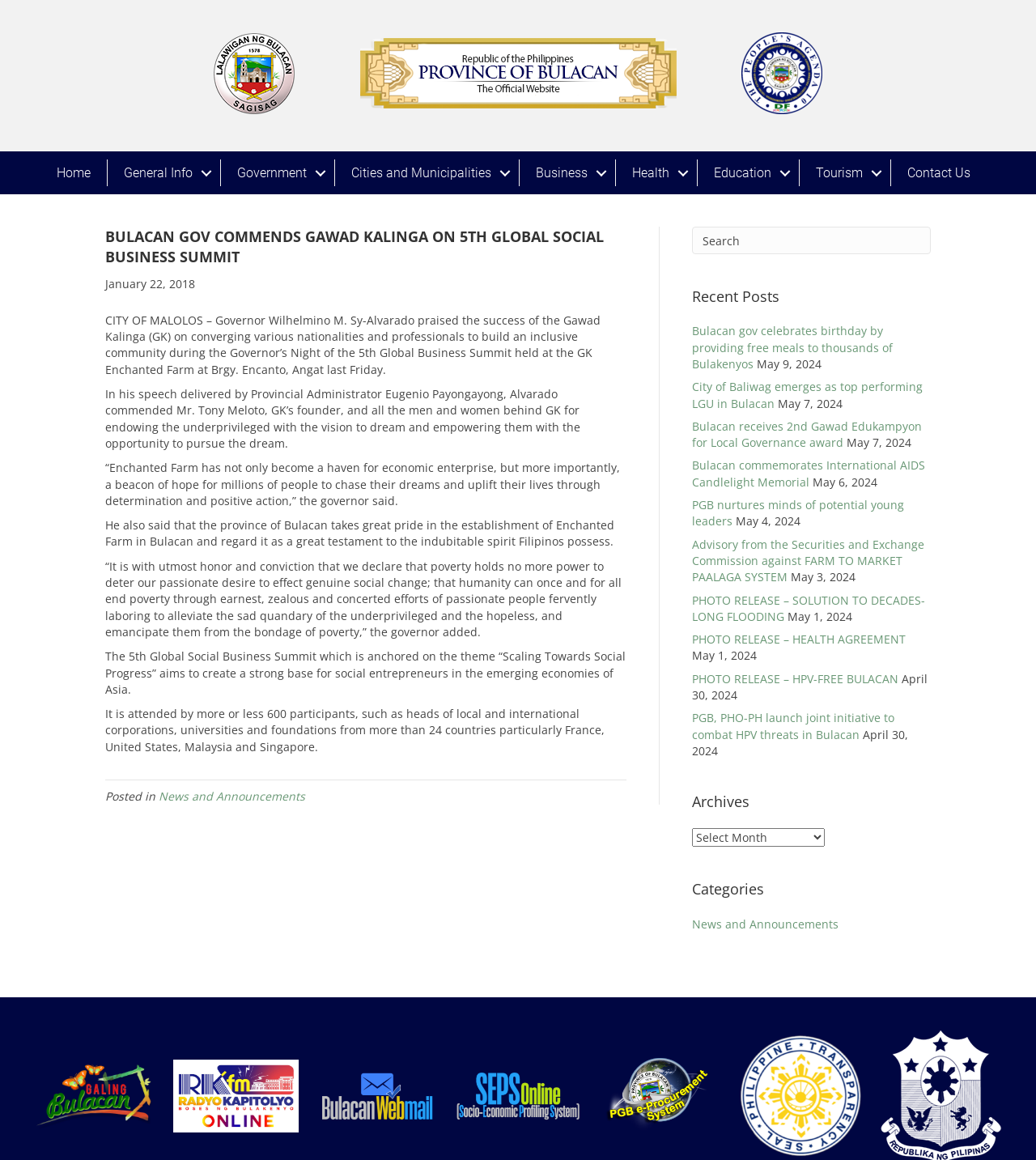Extract the main title from the webpage.

BULACAN GOV COMMENDS GAWAD KALINGA ON 5TH GLOBAL SOCIAL BUSINESS SUMMIT